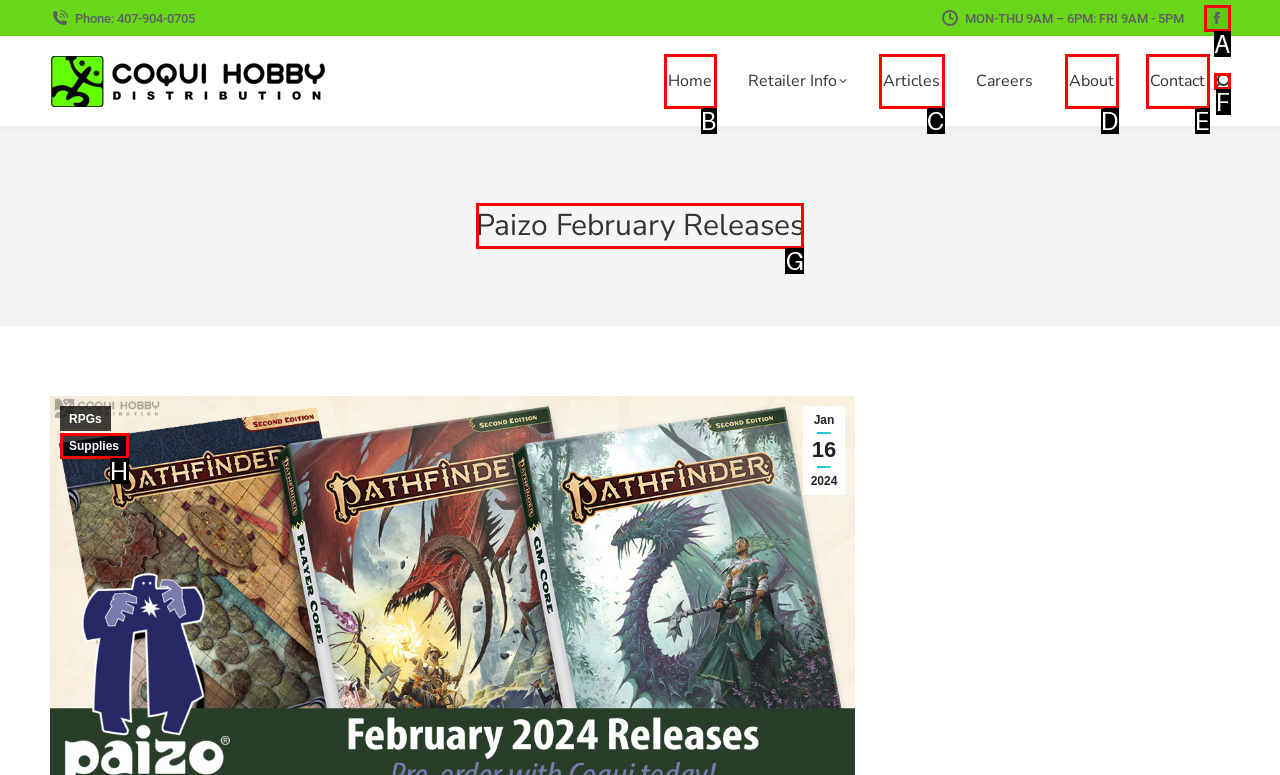Please indicate which HTML element to click in order to fulfill the following task: check February Releases Respond with the letter of the chosen option.

G